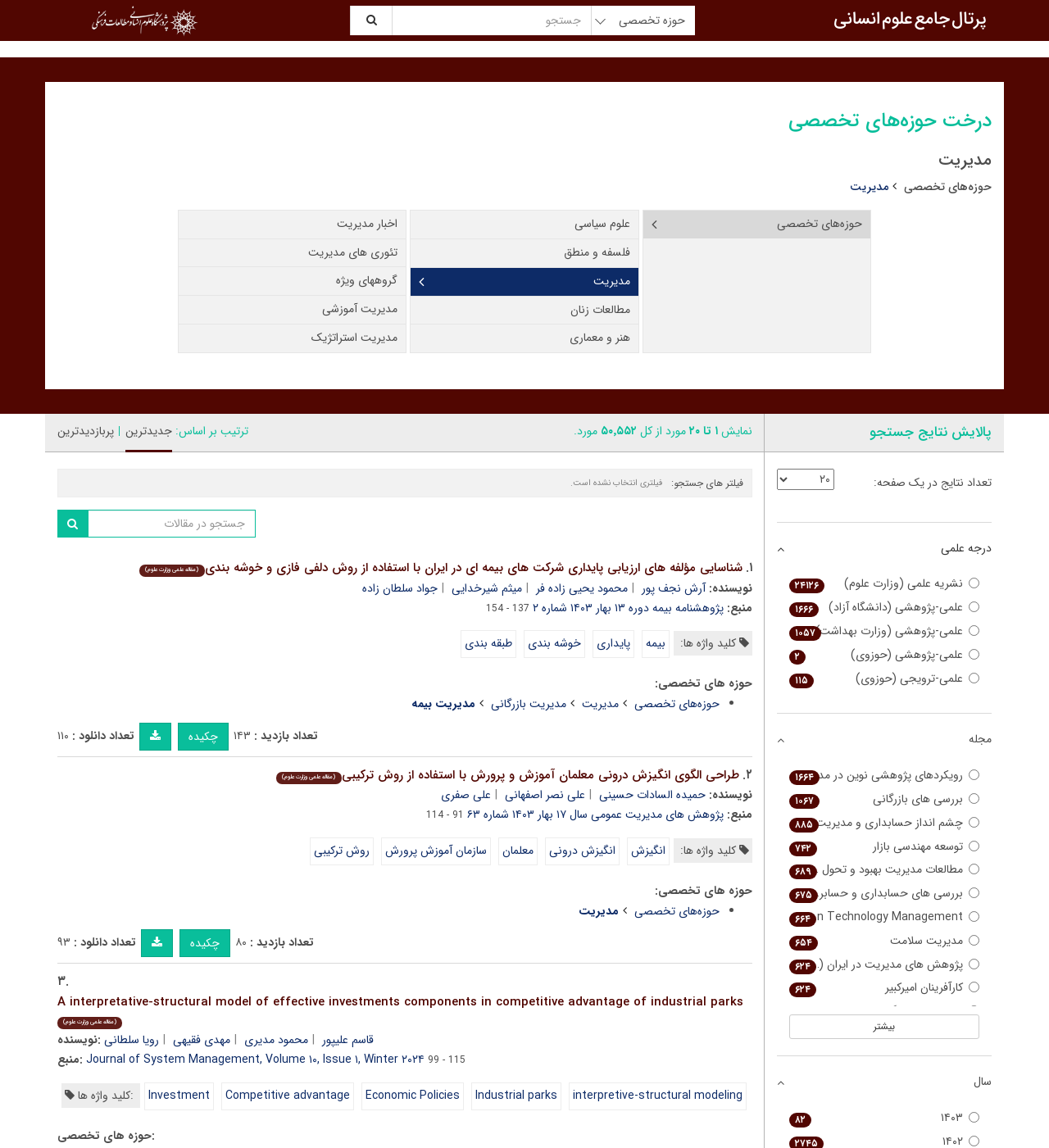Could you determine the bounding box coordinates of the clickable element to complete the instruction: "read the first article"? Provide the coordinates as four float numbers between 0 and 1, i.e., [left, top, right, bottom].

[0.133, 0.487, 0.707, 0.503]